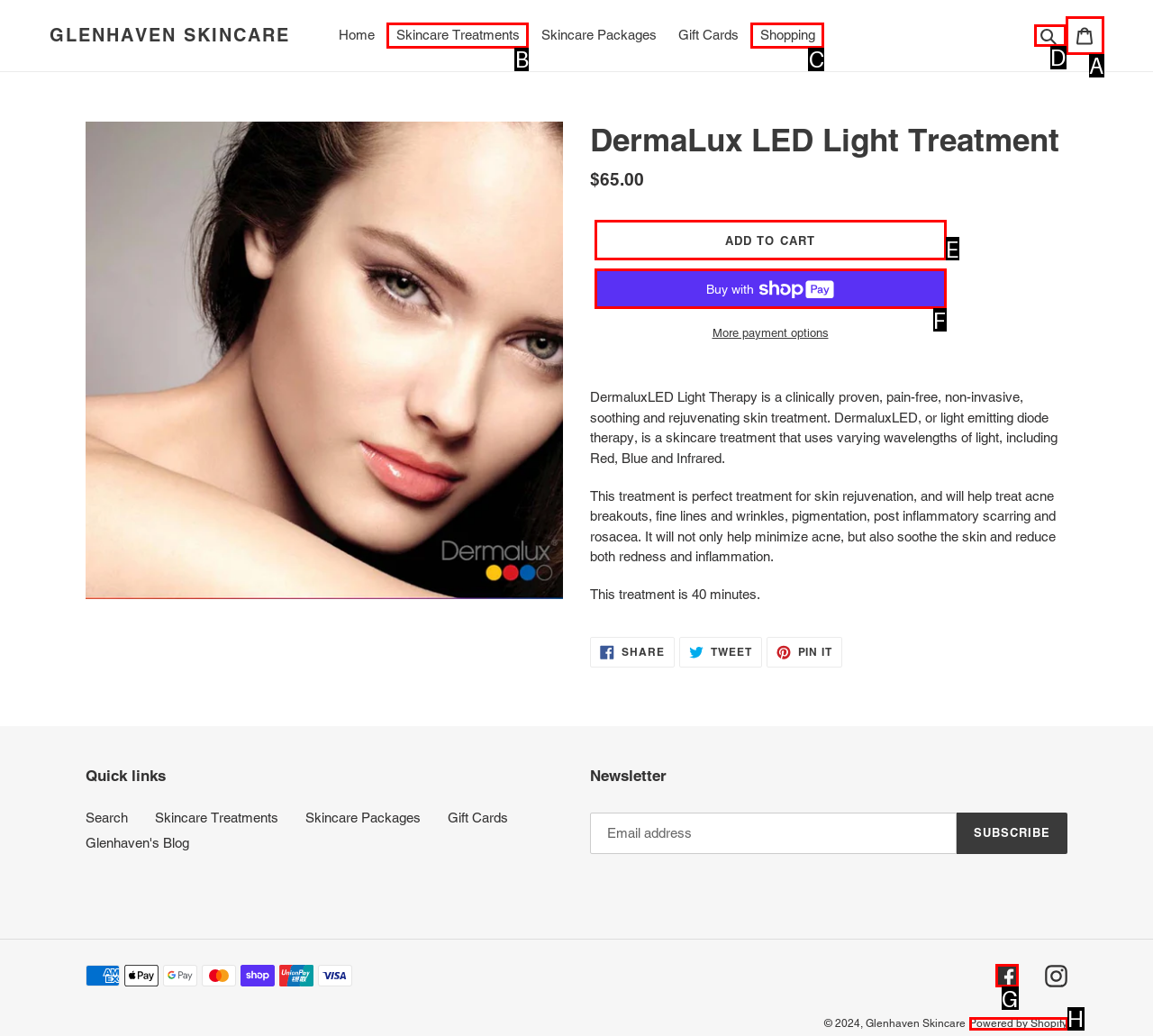Match the option to the description: Skincare Treatments
State the letter of the correct option from the available choices.

B